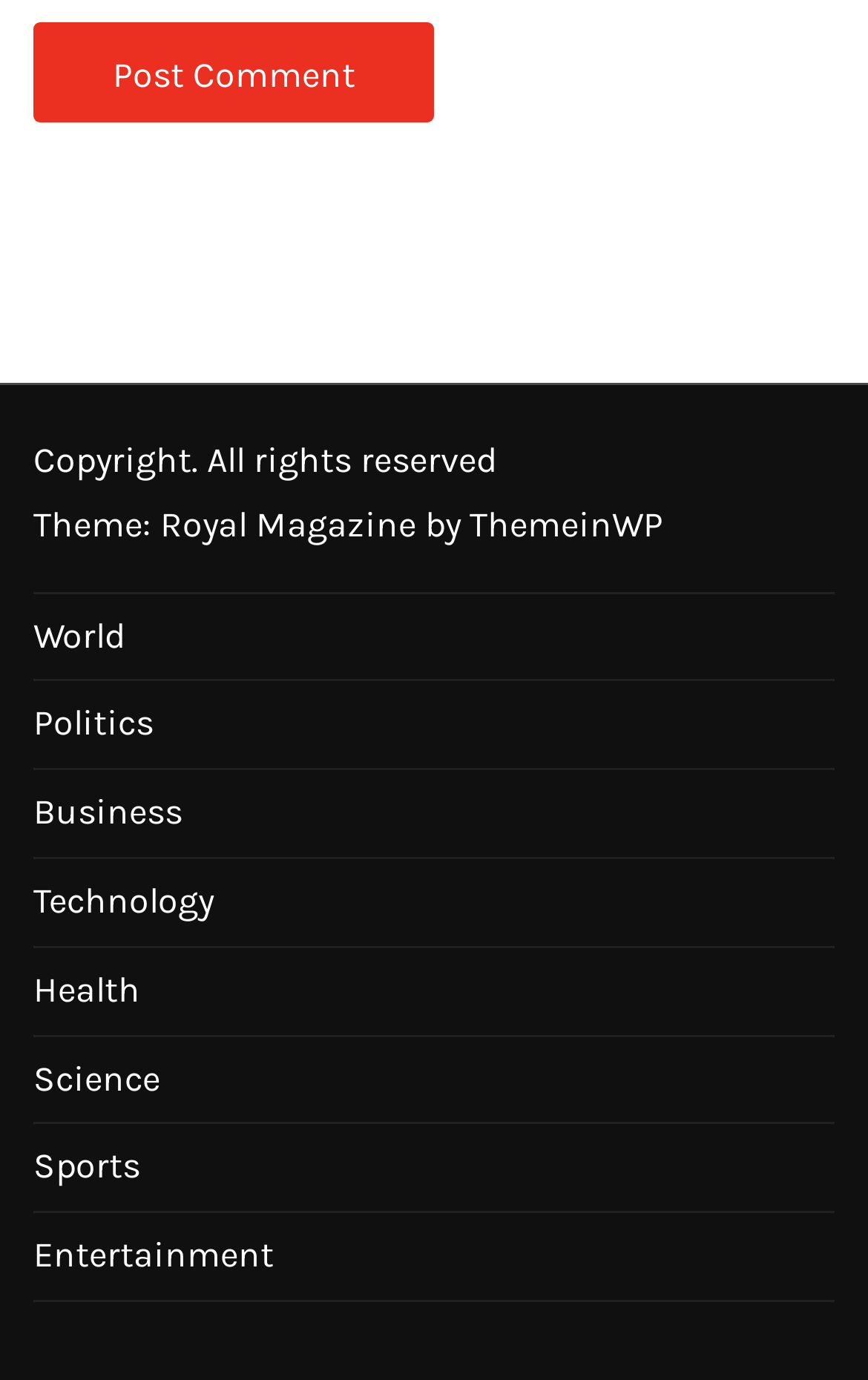What is the purpose of the 'Post Comment' button?
Answer the question with just one word or phrase using the image.

To post a comment